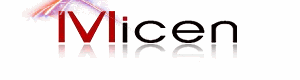Create a detailed narrative of what is happening in the image.

This image features the logo of "Micen," a manufacturer specializing in glass bottles with push button droppers. The design combines a modern and elegant aesthetic, with the name "Micen" prominently displayed in a sleek font. The use of vibrant colors hints at creativity and innovation, reflecting the brand's commitment to quality and design in packaging solutions. The logo is likely used in marketing materials, product packaging, and the company's website, symbolizing their dedication to serving various industries with durable and stylish packaging options.